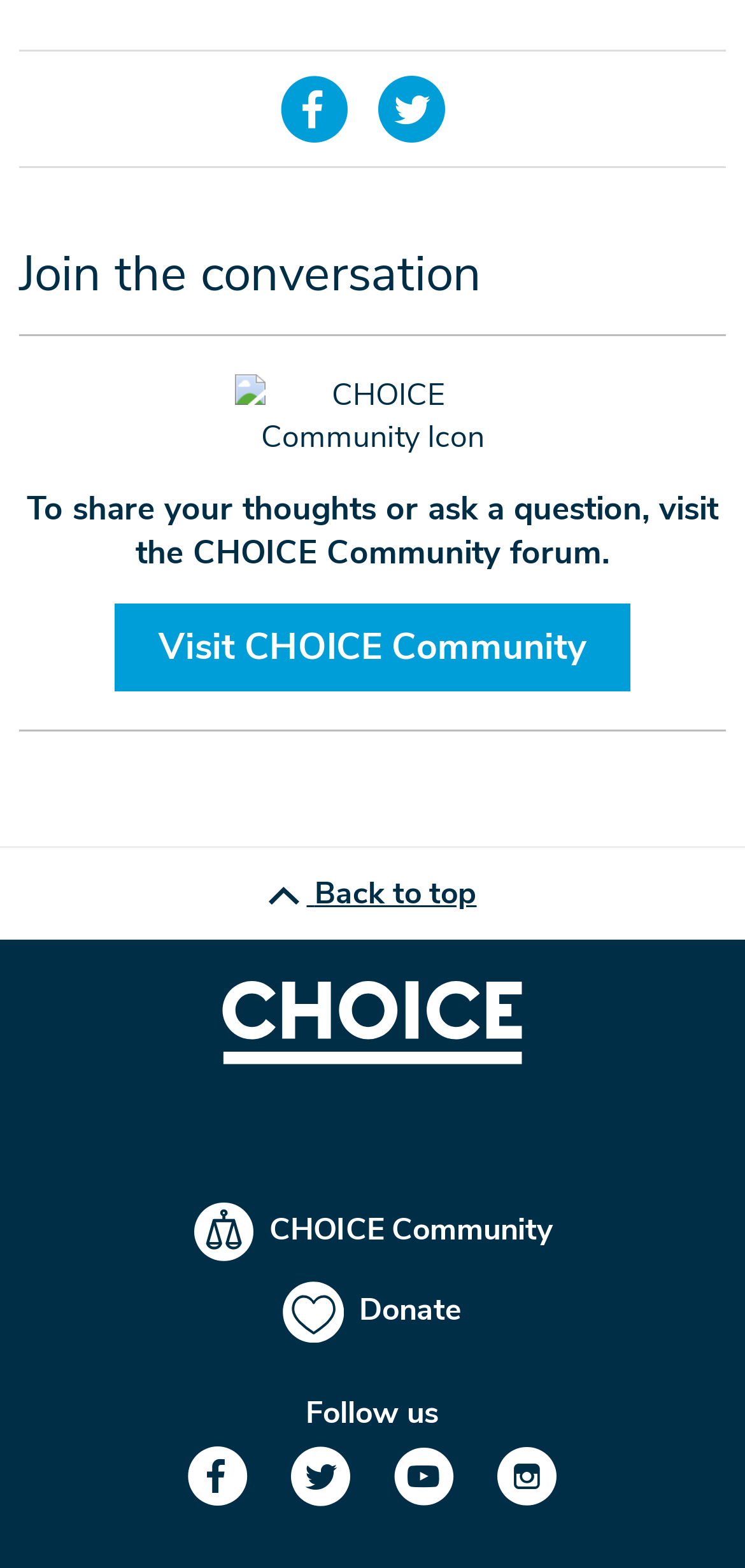Could you find the bounding box coordinates of the clickable area to complete this instruction: "Show navigation"?

None